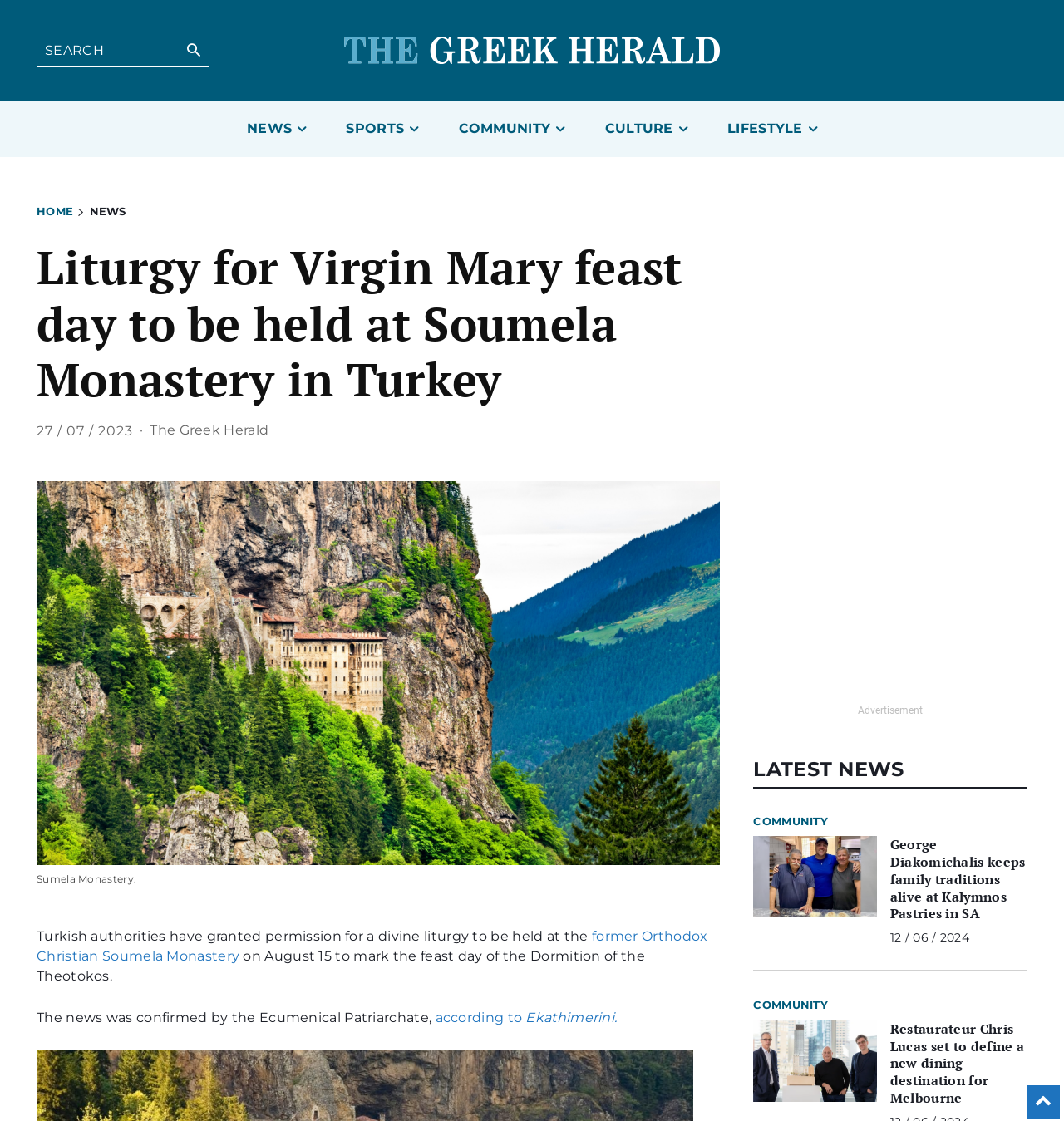Reply to the question with a single word or phrase:
What is the category of the news article 'George Diakomichalis keeps family traditions alive at Kalymnos Pastries in SA'?

COMMUNITY